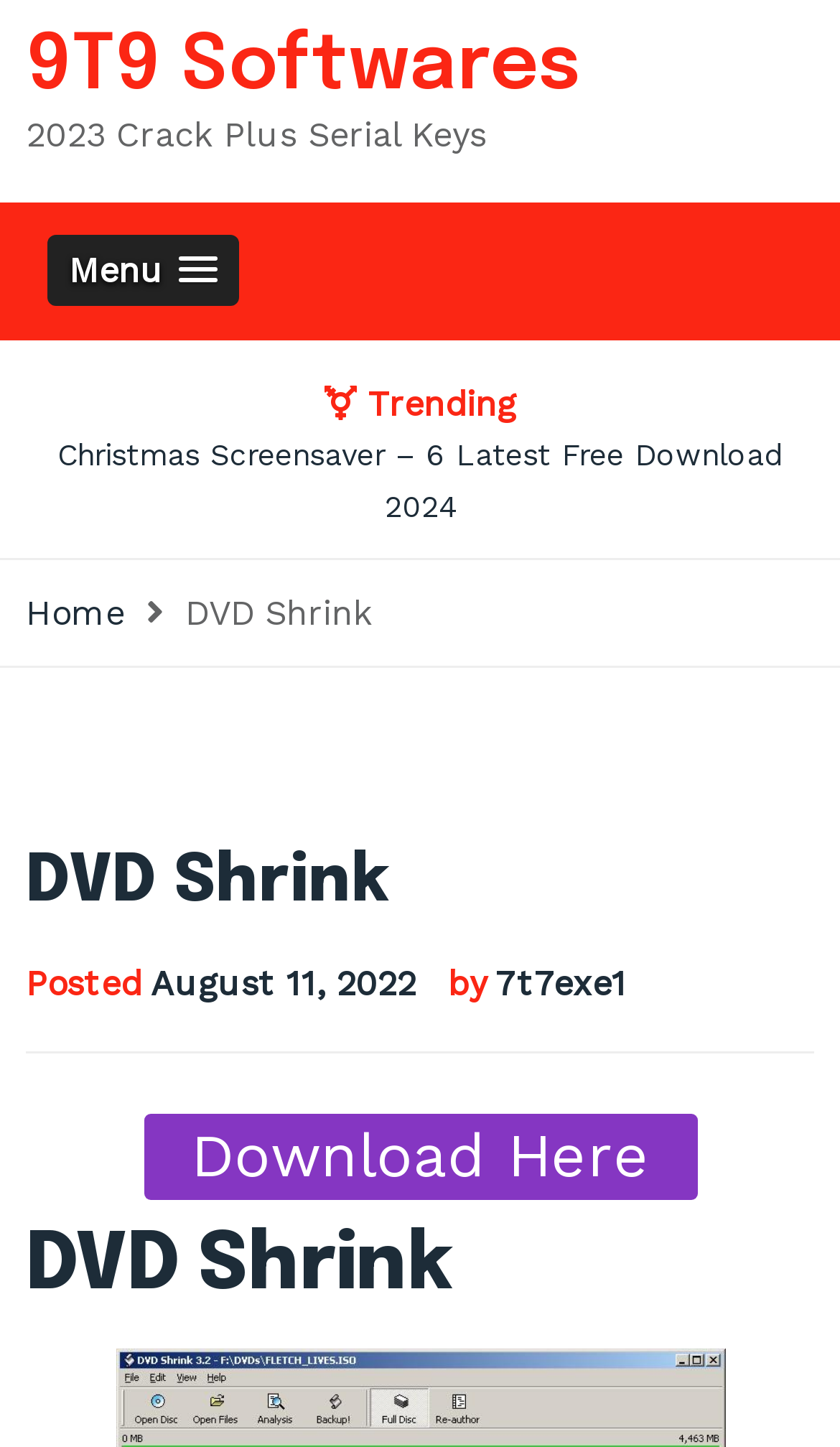Identify the bounding box coordinates of the HTML element based on this description: "Download Here".

[0.171, 0.77, 0.829, 0.829]